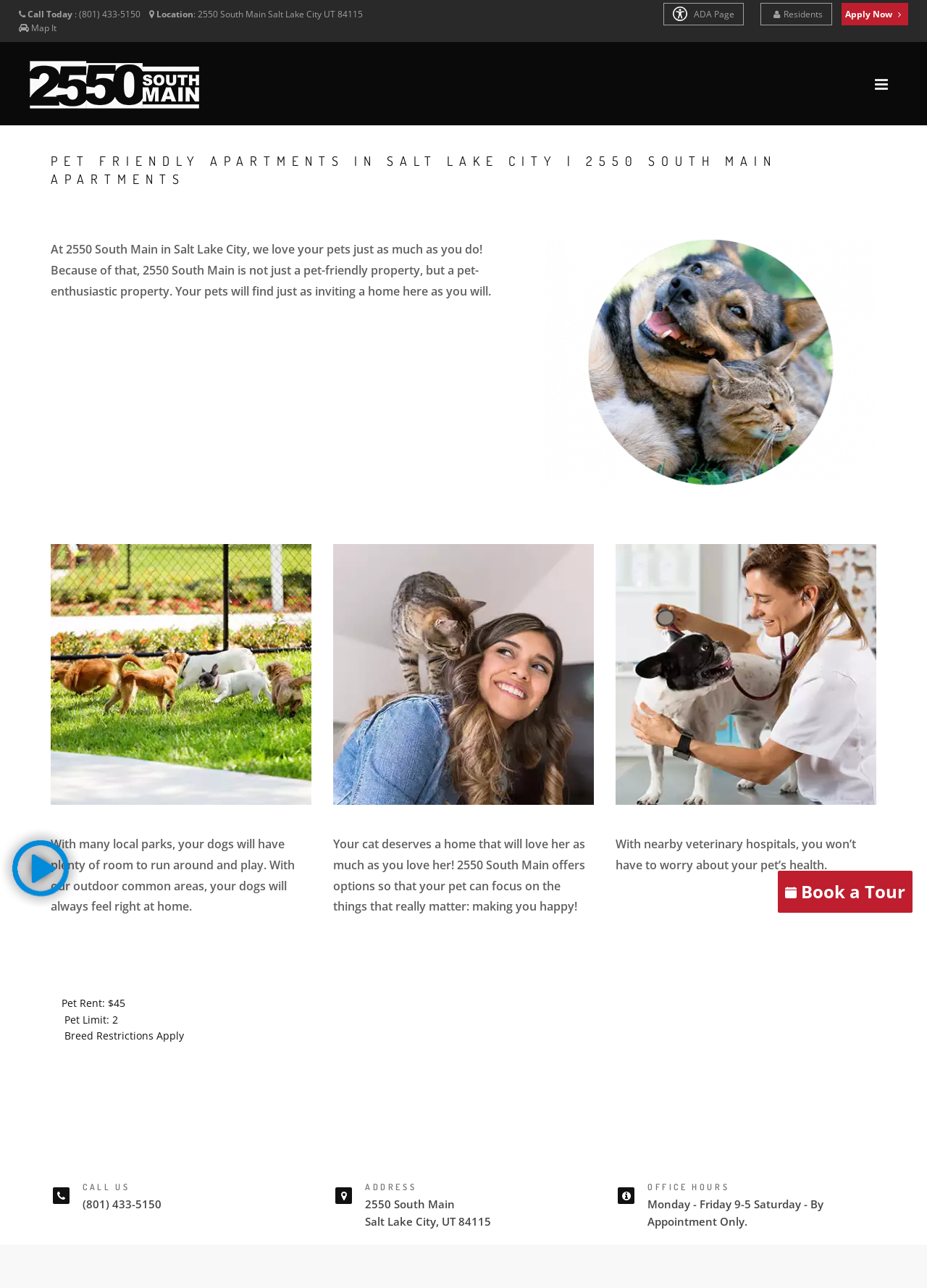Identify the bounding box coordinates for the region to click in order to carry out this instruction: "Call the office". Provide the coordinates using four float numbers between 0 and 1, formatted as [left, top, right, bottom].

[0.029, 0.006, 0.154, 0.016]